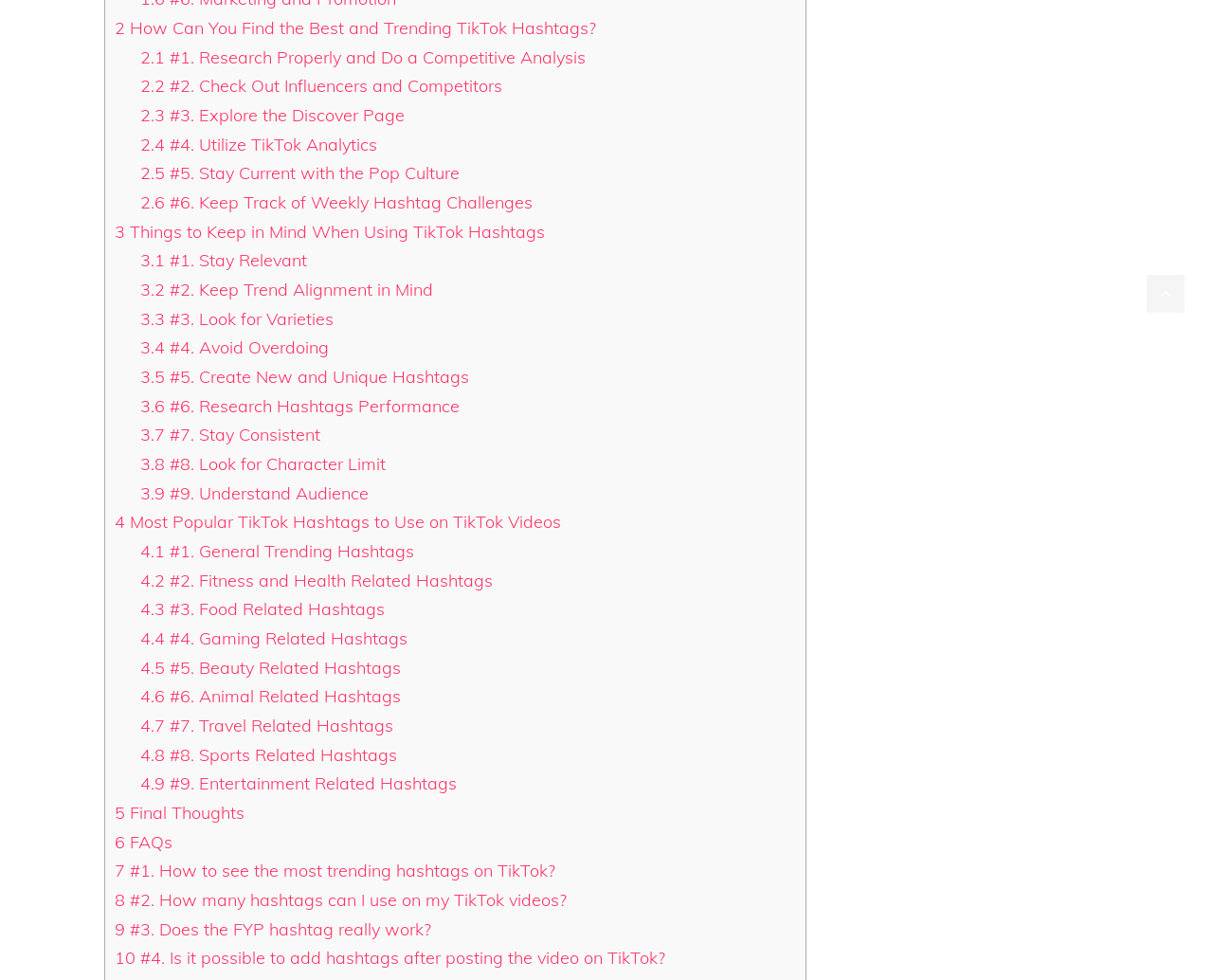Select the bounding box coordinates of the element I need to click to carry out the following instruction: "Check 'FAQs'".

[0.095, 0.848, 0.142, 0.87]